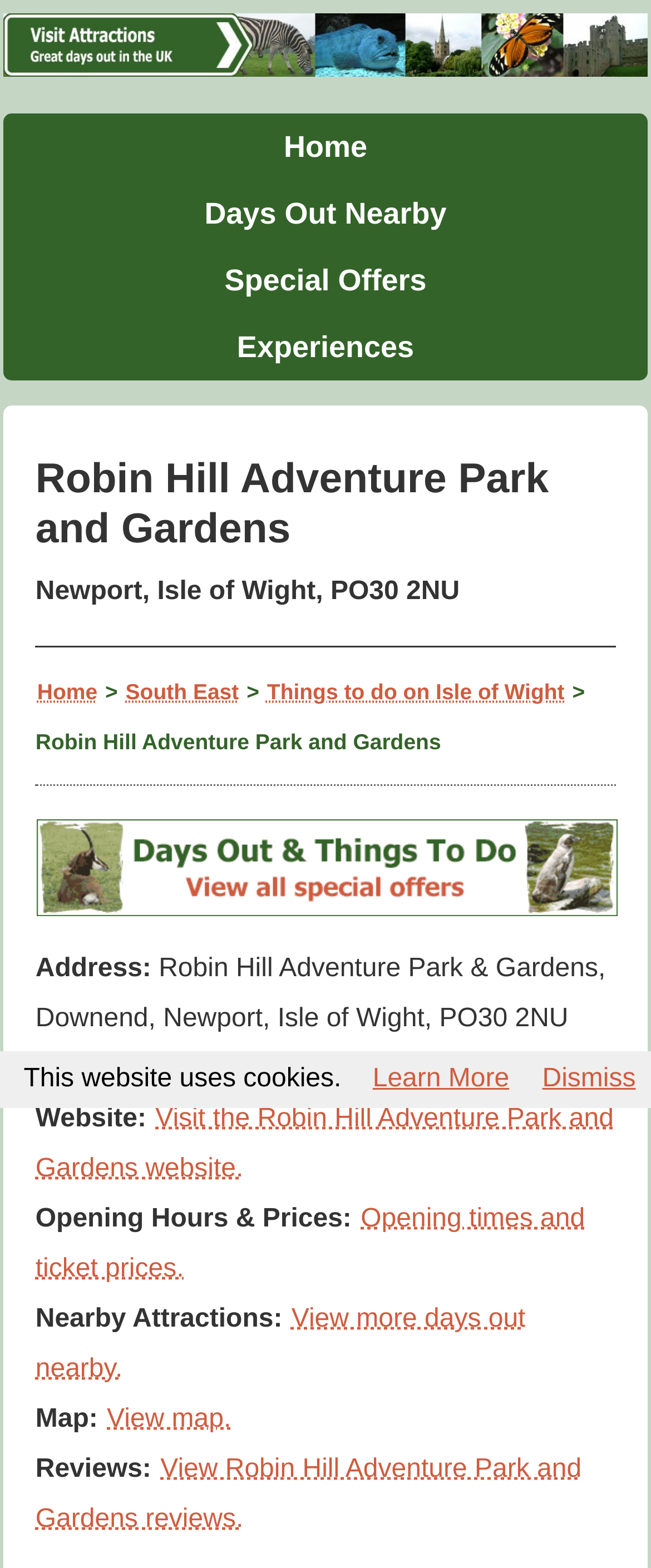What is the address of the park?
Refer to the image and provide a concise answer in one word or phrase.

Downend, Newport, Isle of Wight, PO30 2NU